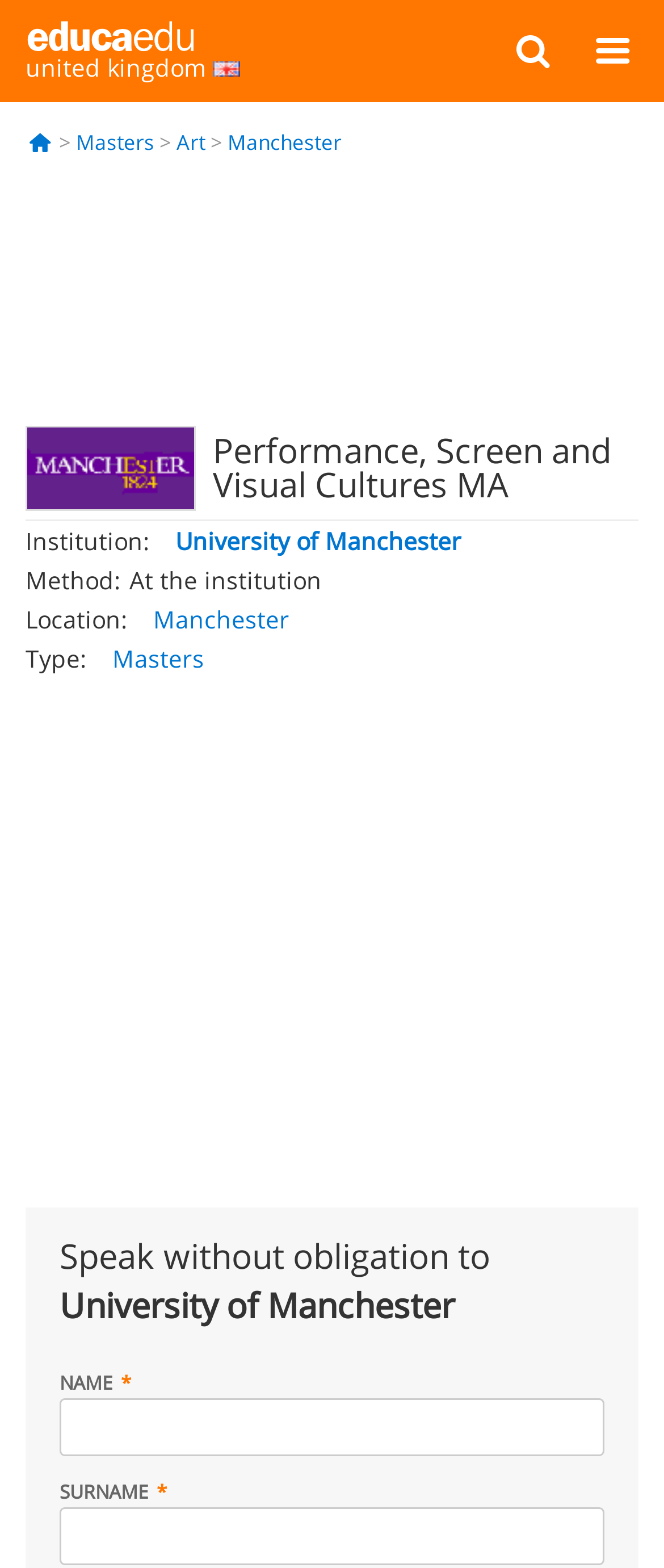Determine the bounding box coordinates of the clickable element necessary to fulfill the instruction: "View University of Manchester's page". Provide the coordinates as four float numbers within the 0 to 1 range, i.e., [left, top, right, bottom].

[0.238, 0.318, 0.721, 0.371]